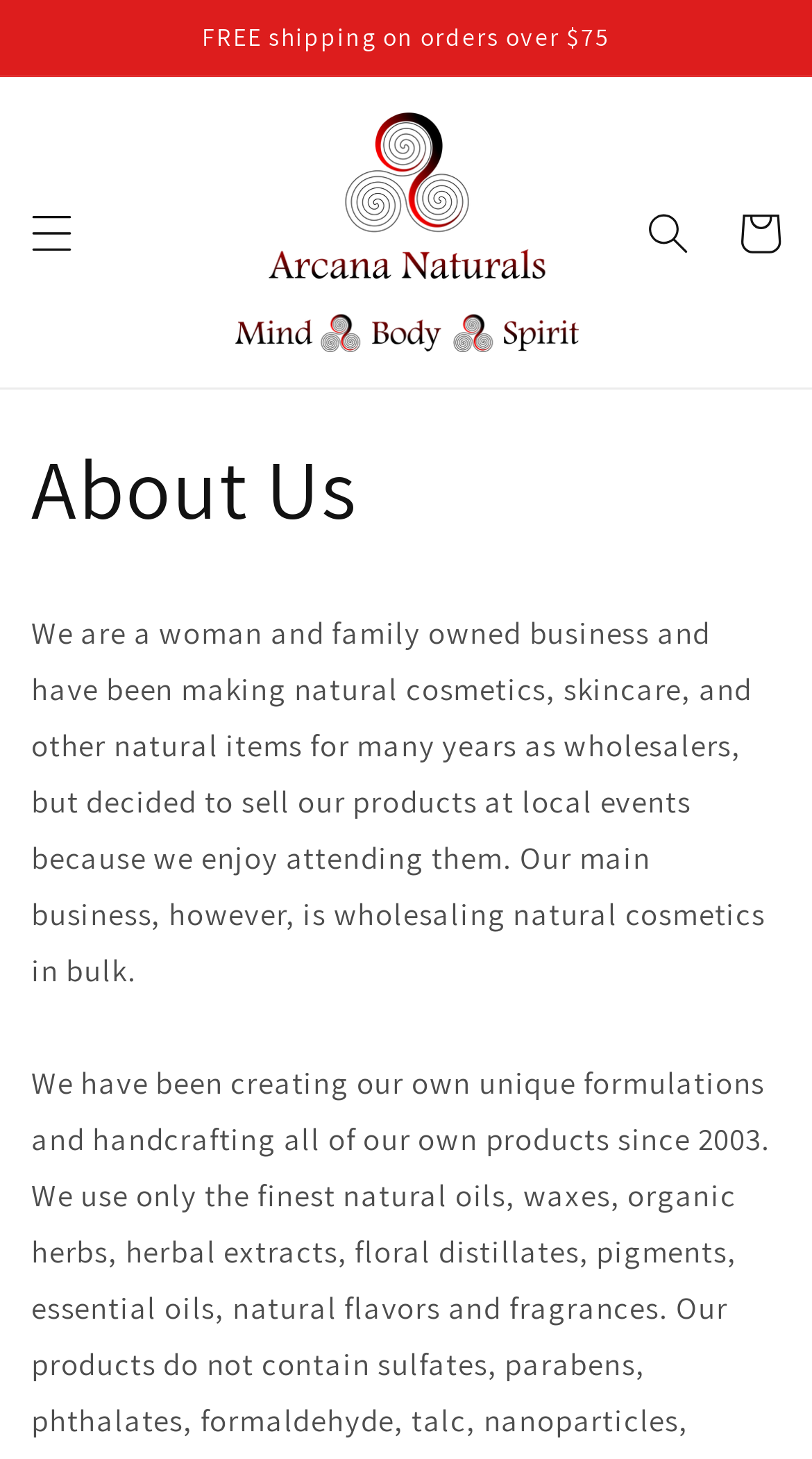What is the main business of Arcana Naturals?
Kindly answer the question with as much detail as you can.

The static text on the webpage states that 'Our main business, however, is wholesaling natural cosmetics in bulk', indicating that wholesaling natural cosmetics is the main business of Arcana Naturals.